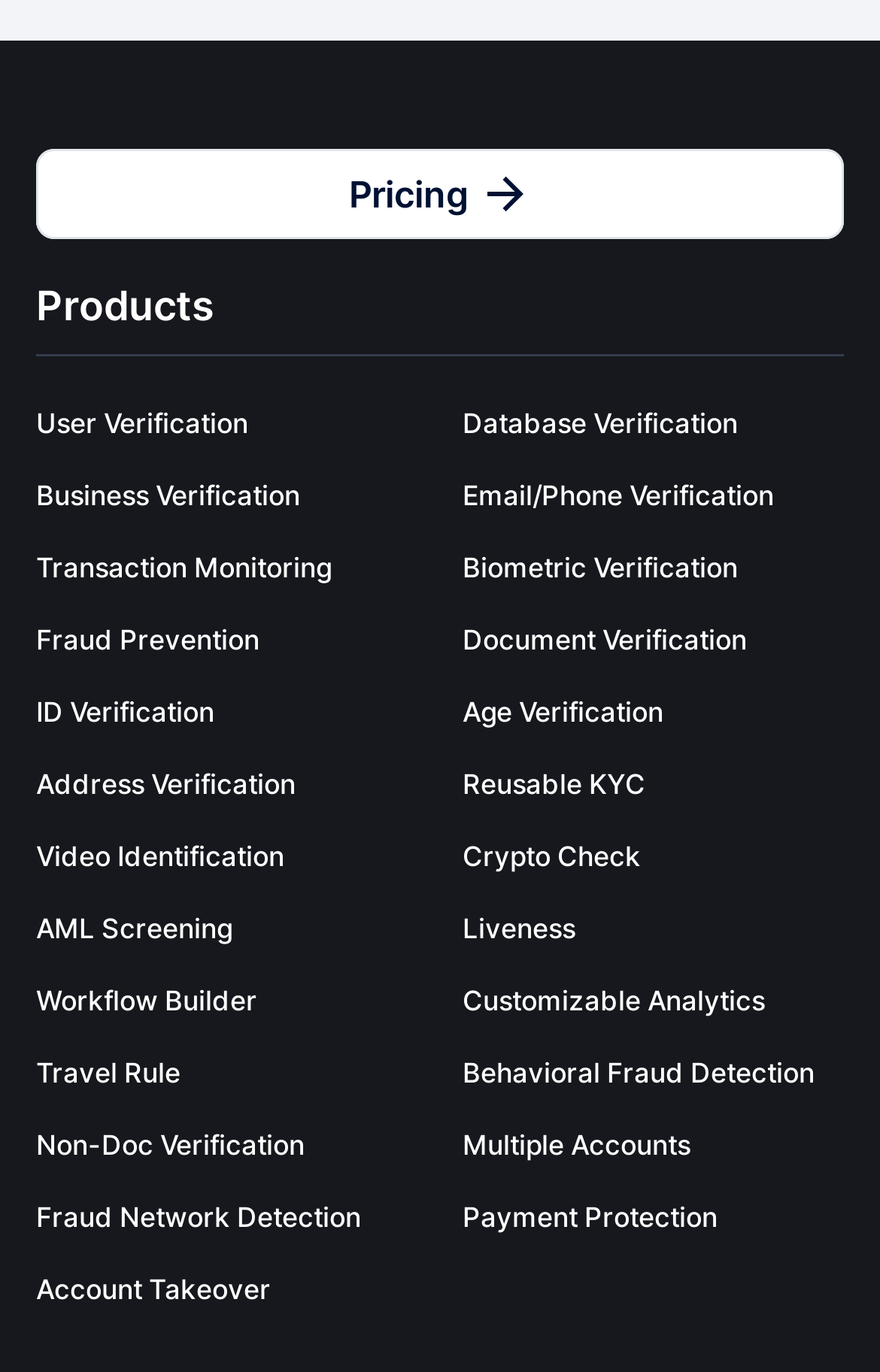How many links are there on the webpage? From the image, respond with a single word or brief phrase.

24